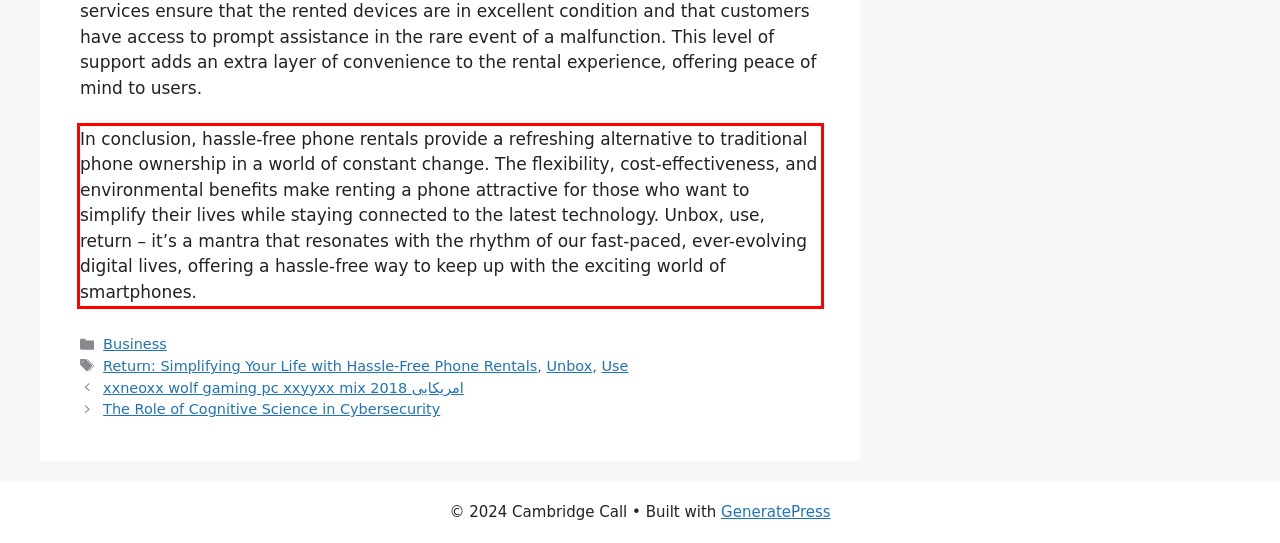Extract and provide the text found inside the red rectangle in the screenshot of the webpage.

In conclusion, hassle-free phone rentals provide a refreshing alternative to traditional phone ownership in a world of constant change. The flexibility, cost-effectiveness, and environmental benefits make renting a phone attractive for those who want to simplify their lives while staying connected to the latest technology. Unbox, use, return – it’s a mantra that resonates with the rhythm of our fast-paced, ever-evolving digital lives, offering a hassle-free way to keep up with the exciting world of smartphones.